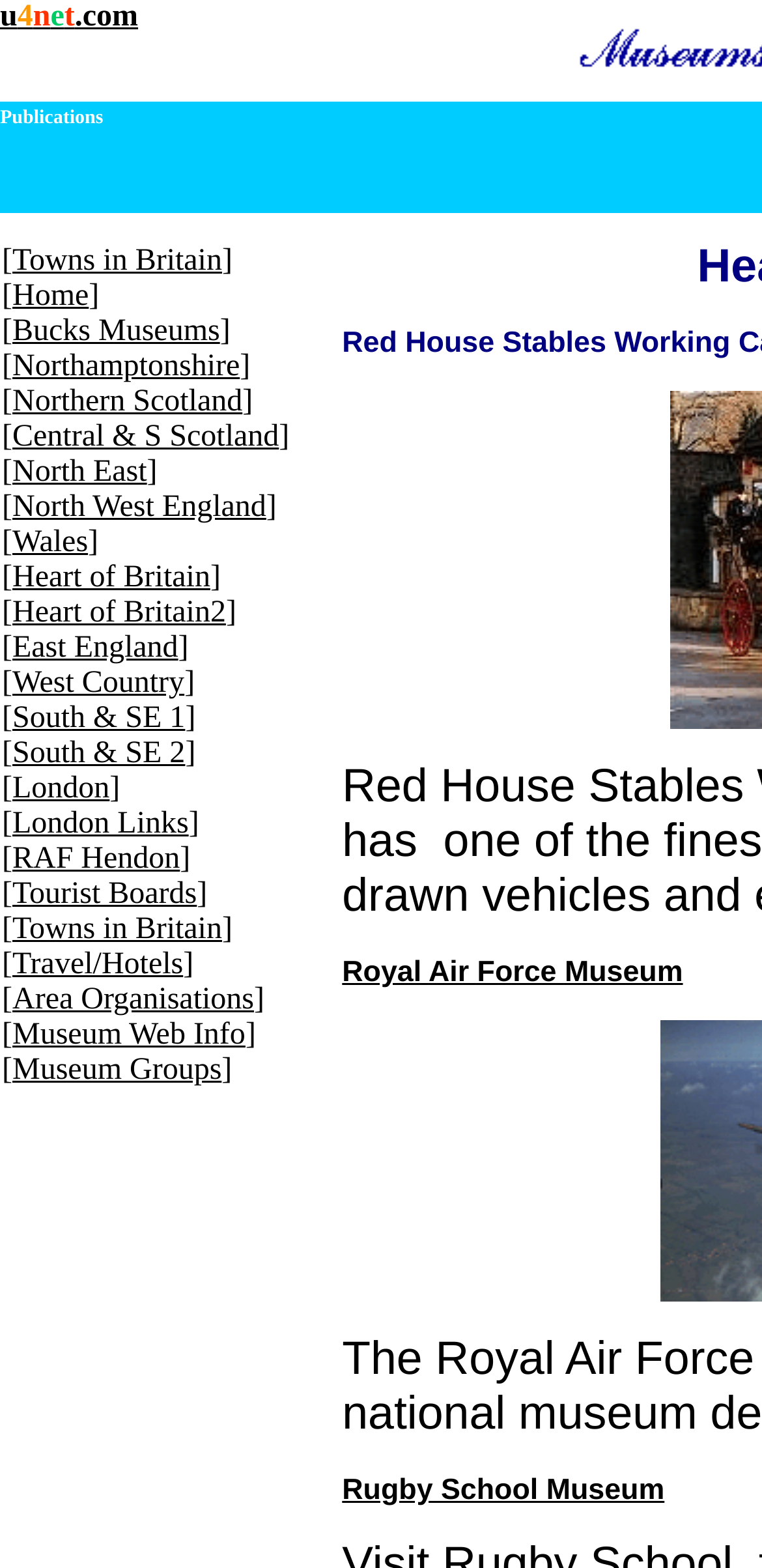Please identify the bounding box coordinates of the element's region that needs to be clicked to fulfill the following instruction: "explore the Heart of Britain". The bounding box coordinates should consist of four float numbers between 0 and 1, i.e., [left, top, right, bottom].

[0.016, 0.358, 0.276, 0.379]